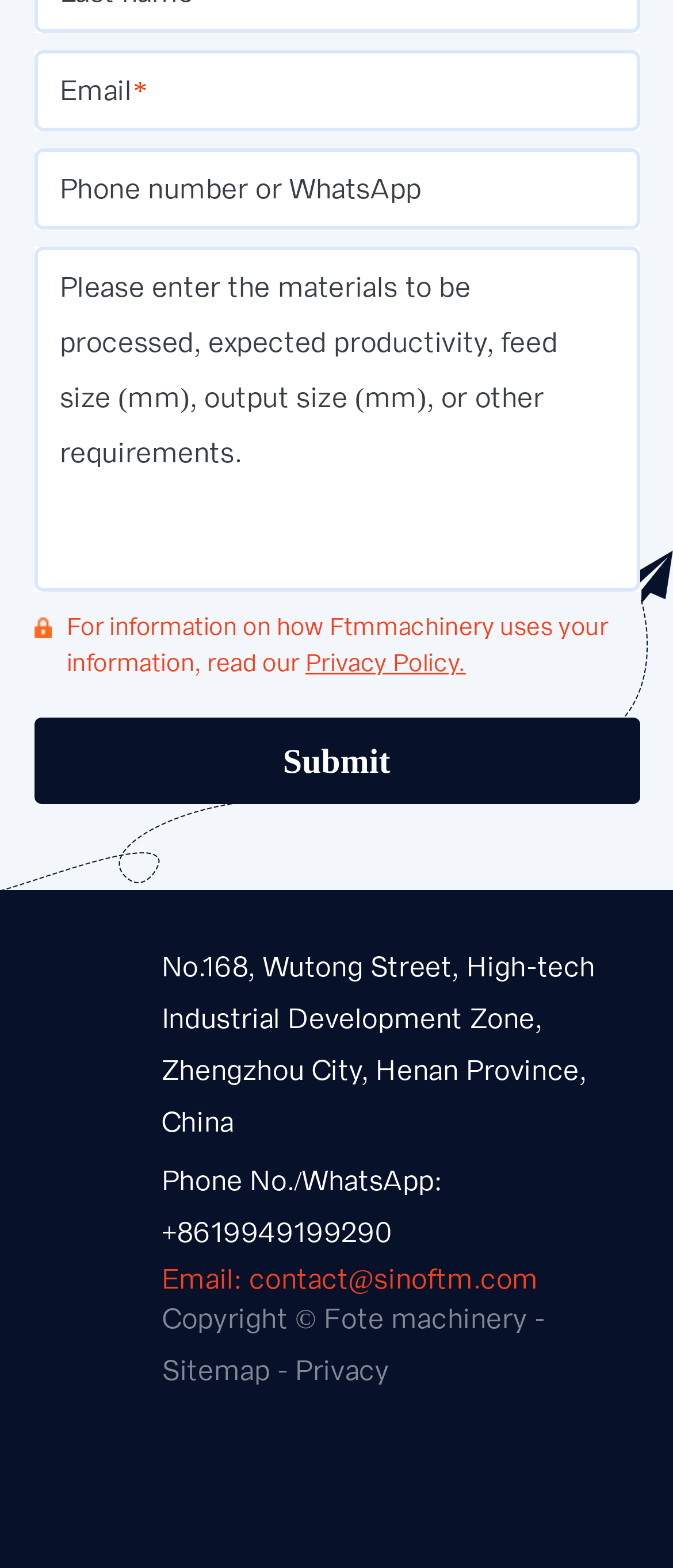What is the purpose of the third textbox?
Please answer the question as detailed as possible based on the image.

The purpose of the third textbox is to enter materials to be processed, expected productivity, feed size, output size, or other requirements. This can be inferred from the StaticText element that precedes the textbox, which provides a description of the information to be entered.